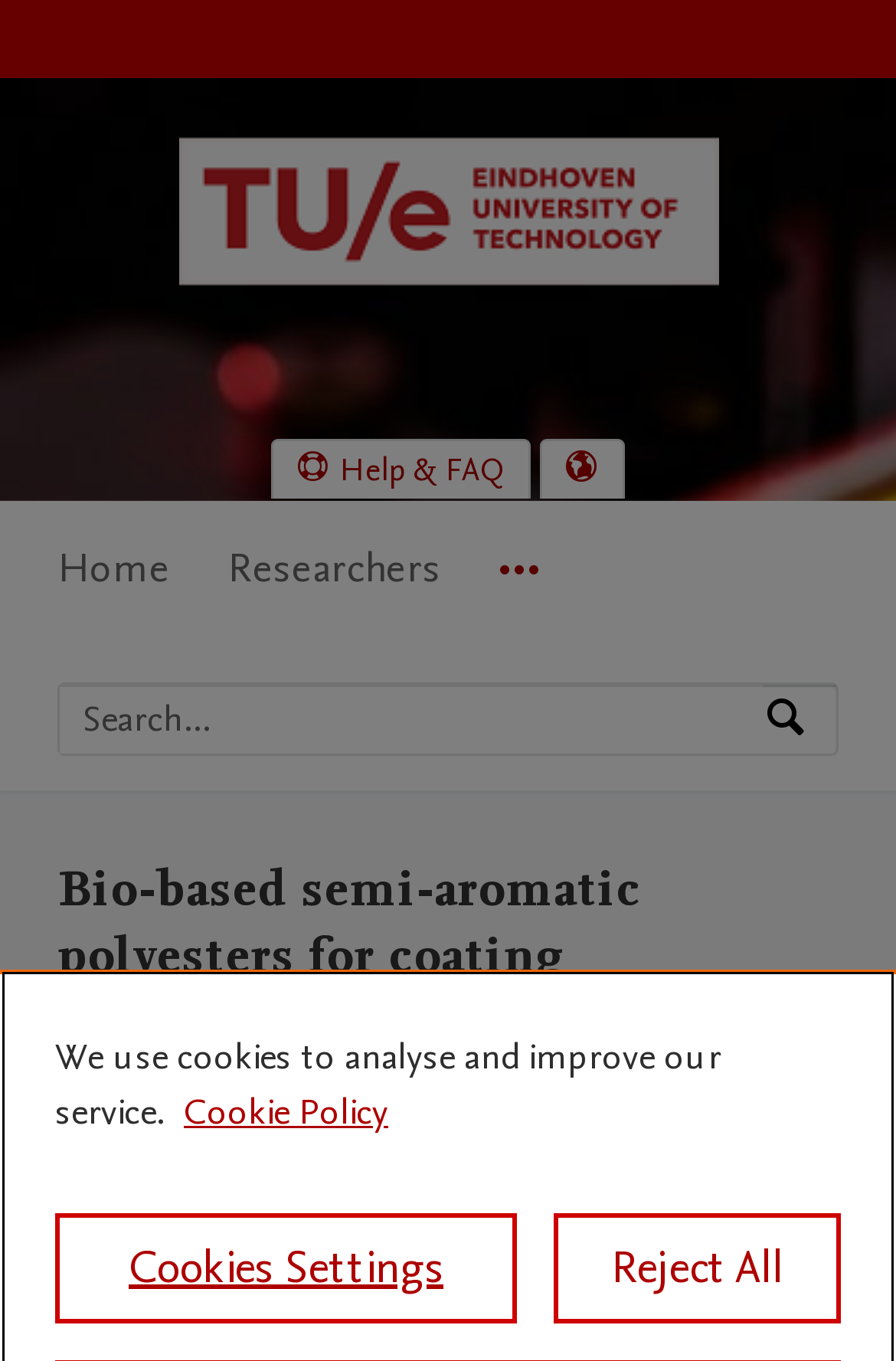What is the purpose of the textbox?
Based on the content of the image, thoroughly explain and answer the question.

I found the answer by looking at the static text next to the textbox, which says 'Search by expertise, name or affiliation'. This suggests that the textbox is used for searching.